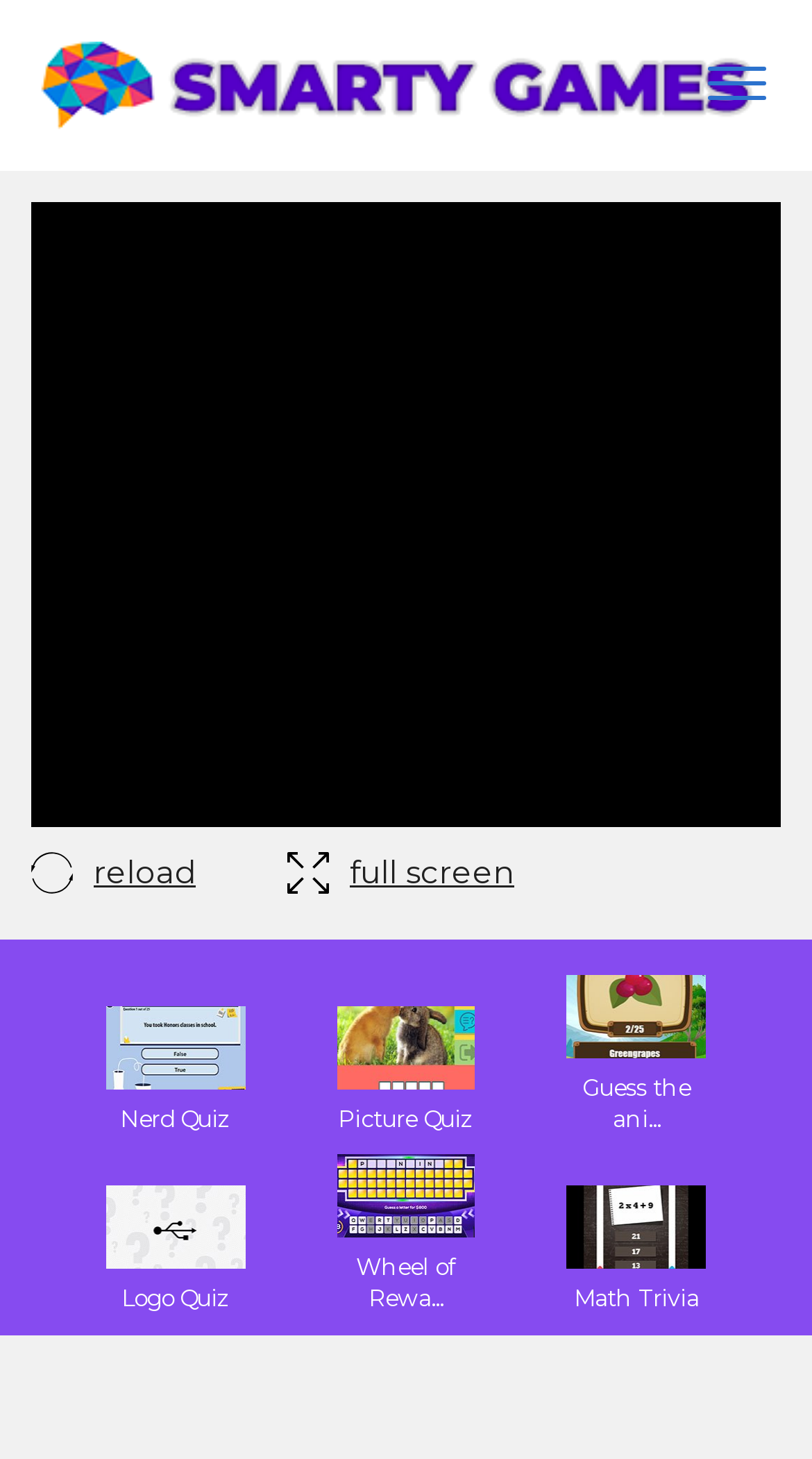What is the purpose of this website?
Your answer should be a single word or phrase derived from the screenshot.

Car Logo Quiz